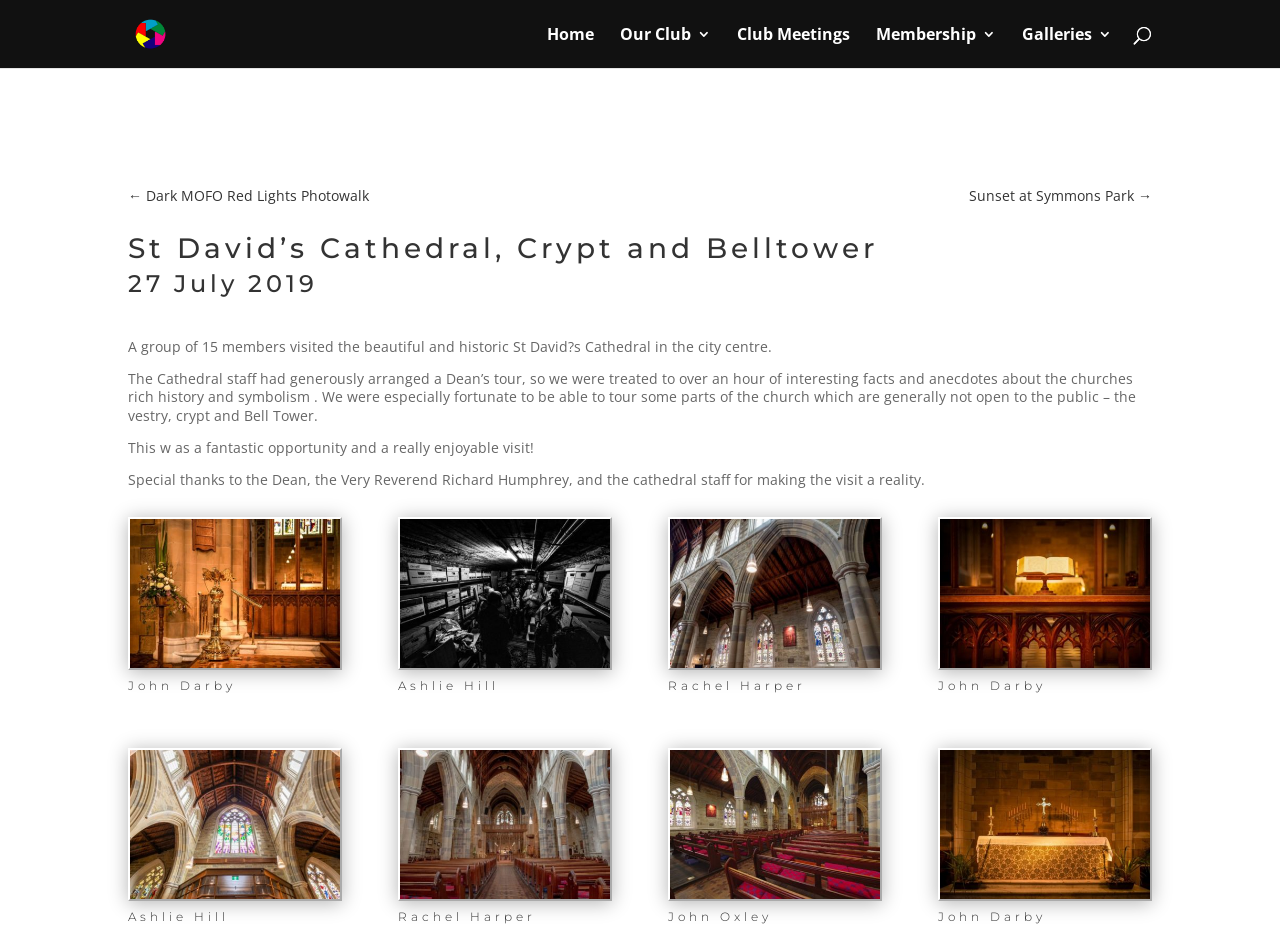Please identify the bounding box coordinates of the clickable area that will fulfill the following instruction: "Search for something". The coordinates should be in the format of four float numbers between 0 and 1, i.e., [left, top, right, bottom].

[0.1, 0.0, 0.9, 0.001]